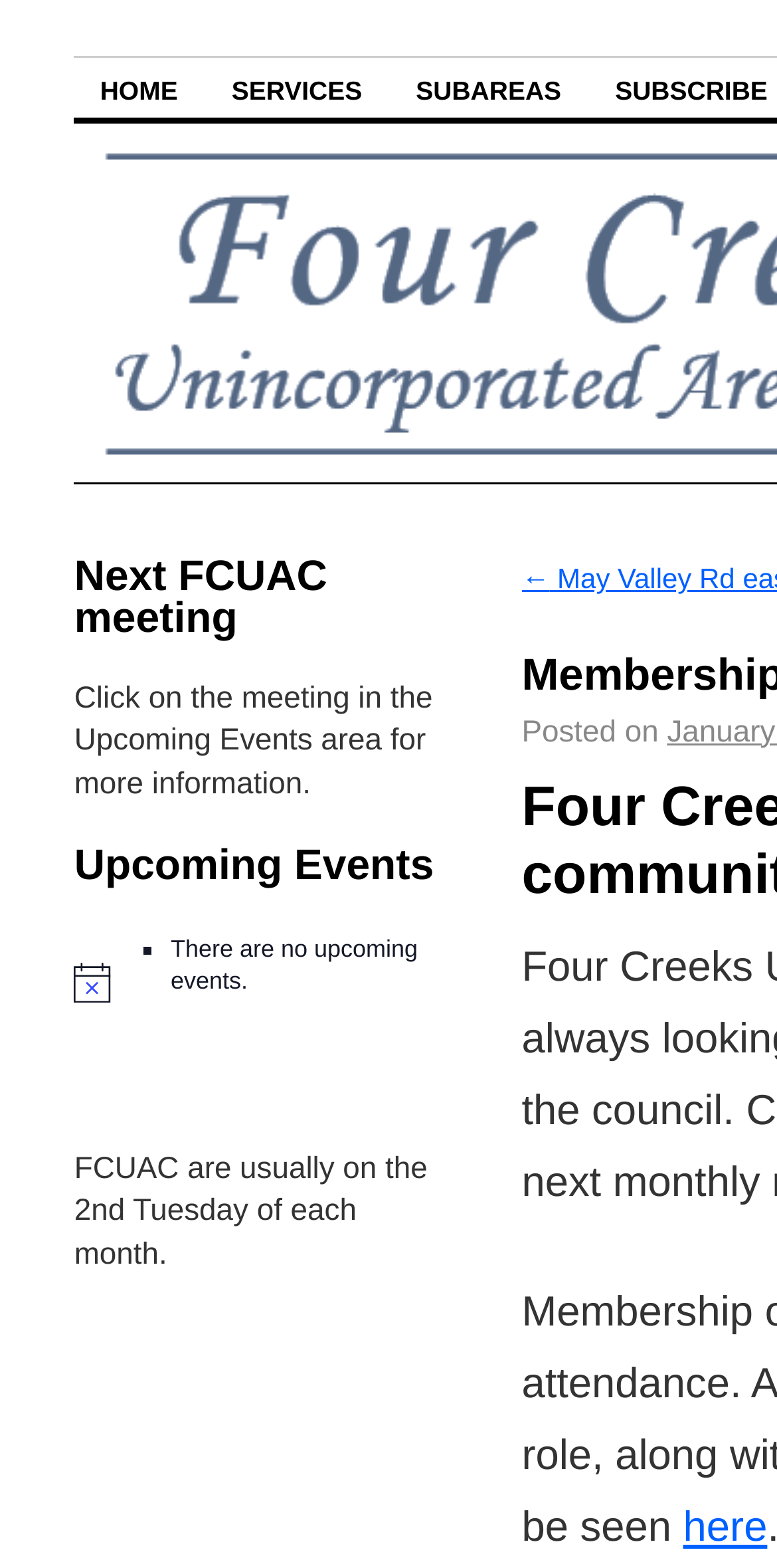Locate the UI element described by here and provide its bounding box coordinates. Use the format (top-left x, top-left y, bottom-right x, bottom-right y) with all values as floating point numbers between 0 and 1.

[0.879, 0.96, 0.987, 0.989]